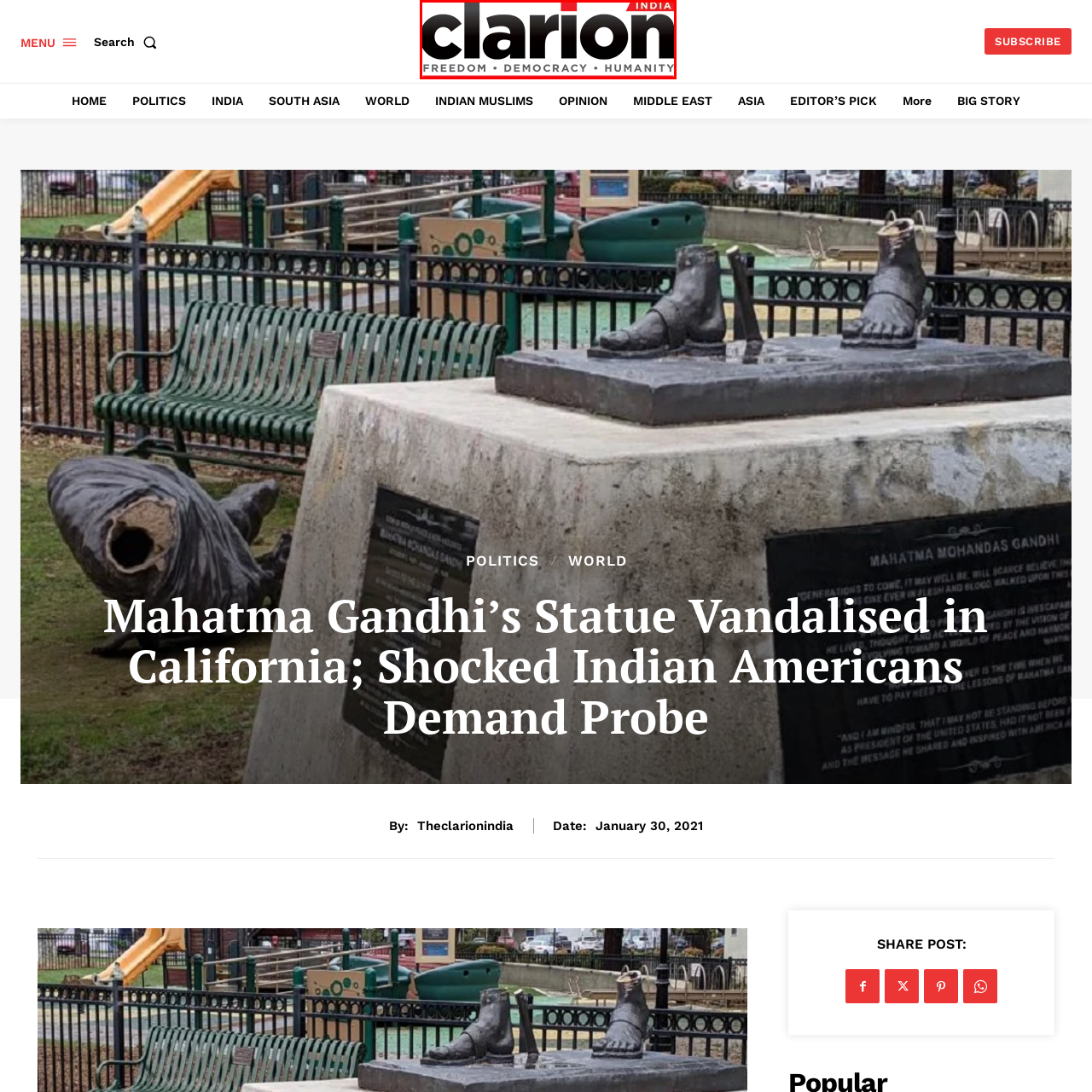What is the design style of the logo?
Look at the area highlighted by the red bounding box and answer the question in detail, drawing from the specifics shown in the image.

The overall design of the logo is sleek and professional, with a bold, modern typeface and a clean, understated font for the tagline, conveying a sense of journalistic integrity and social issues.